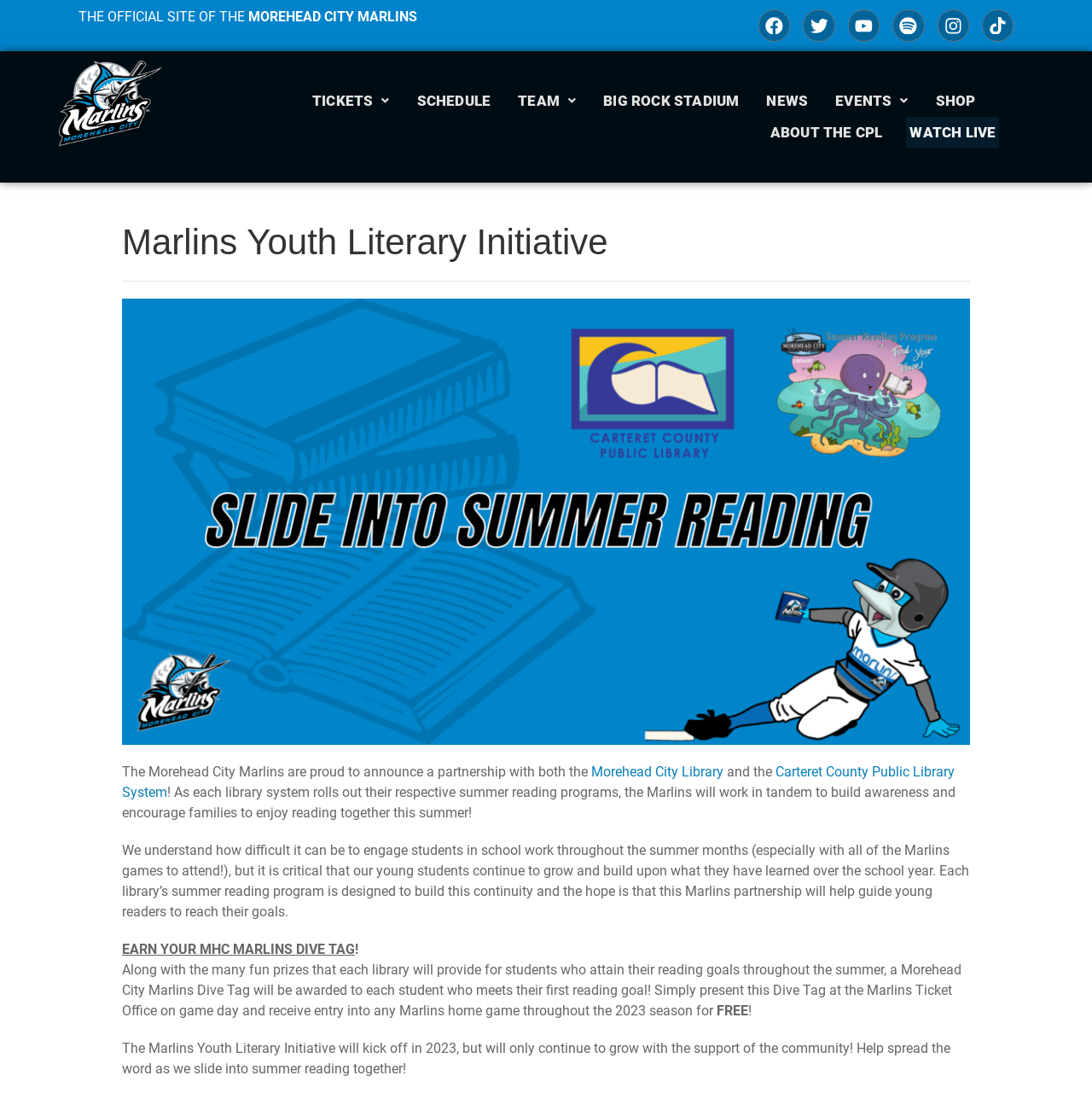Answer the following in one word or a short phrase: 
What is the name of the stadium?

Big Rock Stadium